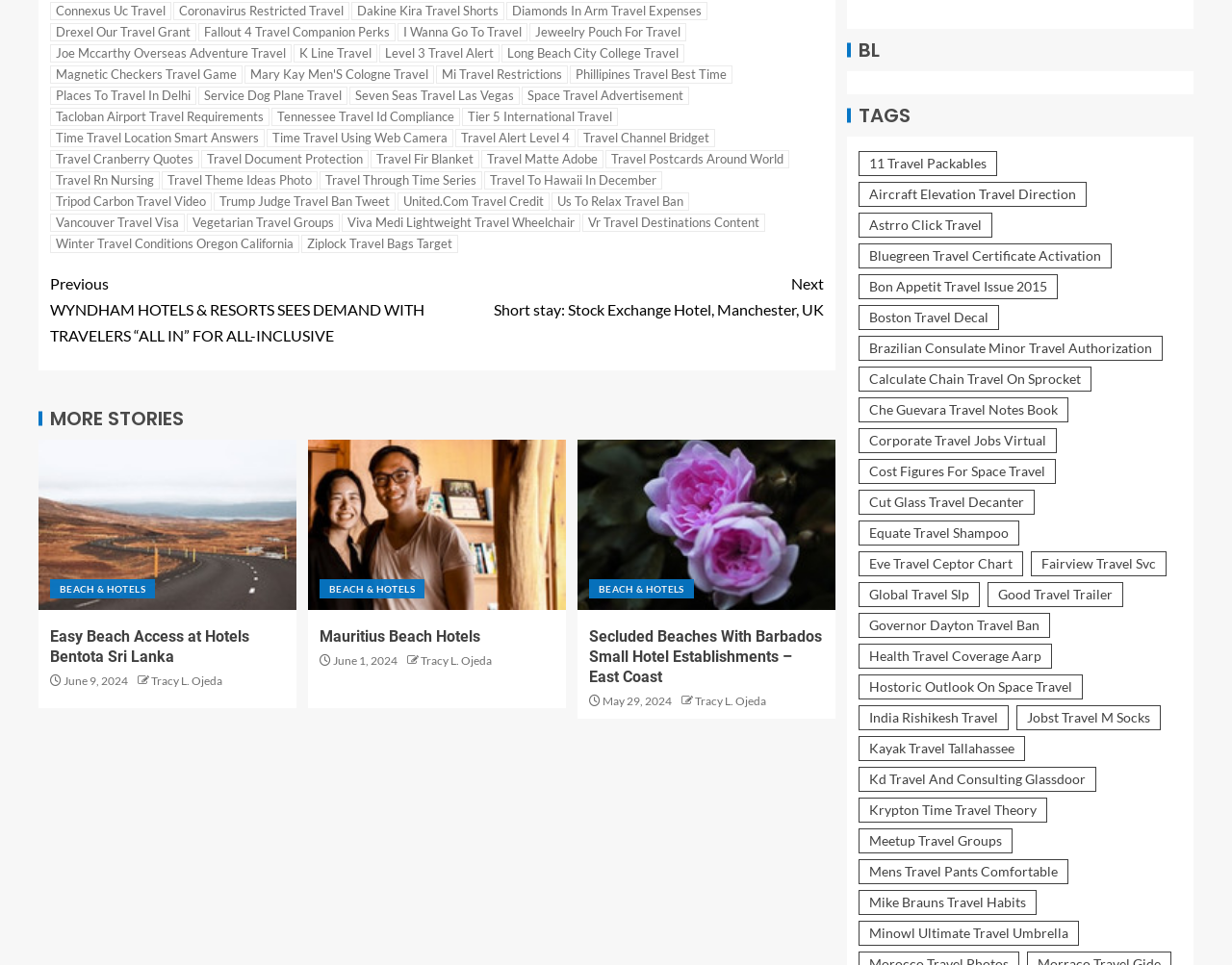Locate the bounding box coordinates of the clickable region necessary to complete the following instruction: "Read 'MORE STORIES'". Provide the coordinates in the format of four float numbers between 0 and 1, i.e., [left, top, right, bottom].

[0.031, 0.423, 0.678, 0.443]